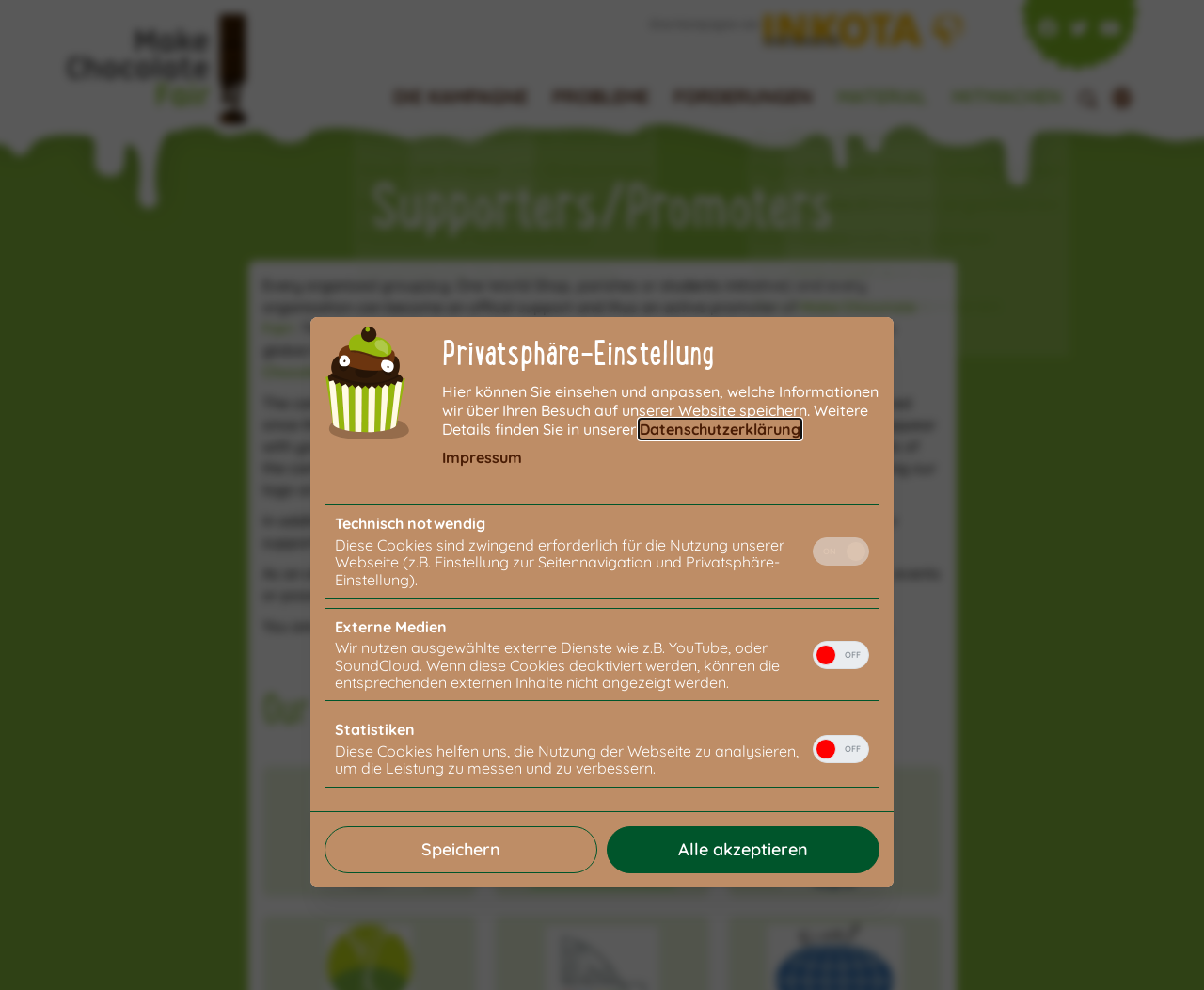Identify the bounding box coordinates for the region to click in order to carry out this instruction: "contact us". Provide the coordinates using four float numbers between 0 and 1, formatted as [left, top, right, bottom].

None